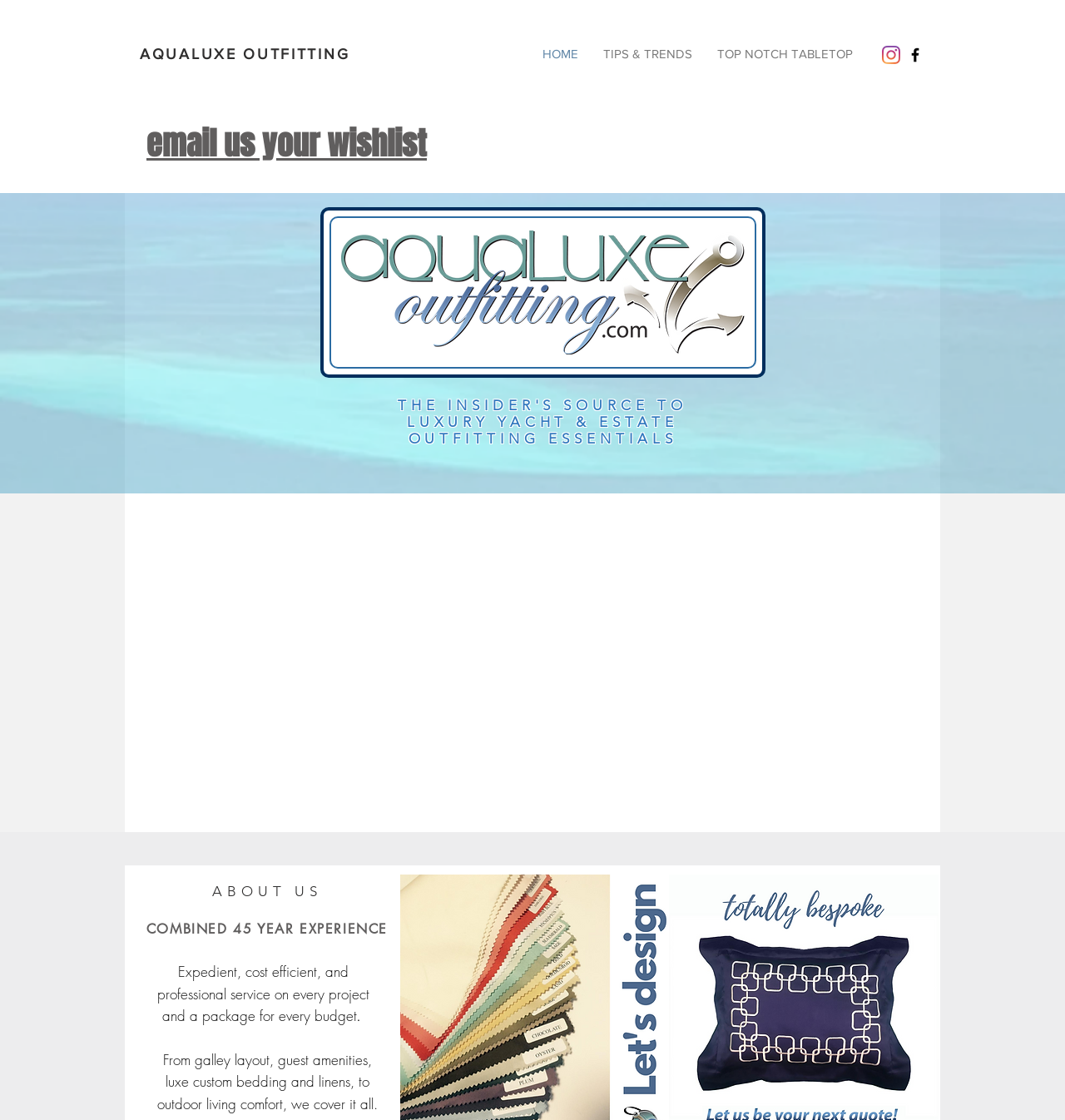Determine the bounding box coordinates for the HTML element described here: "email us your wishlist".

[0.138, 0.114, 0.401, 0.146]